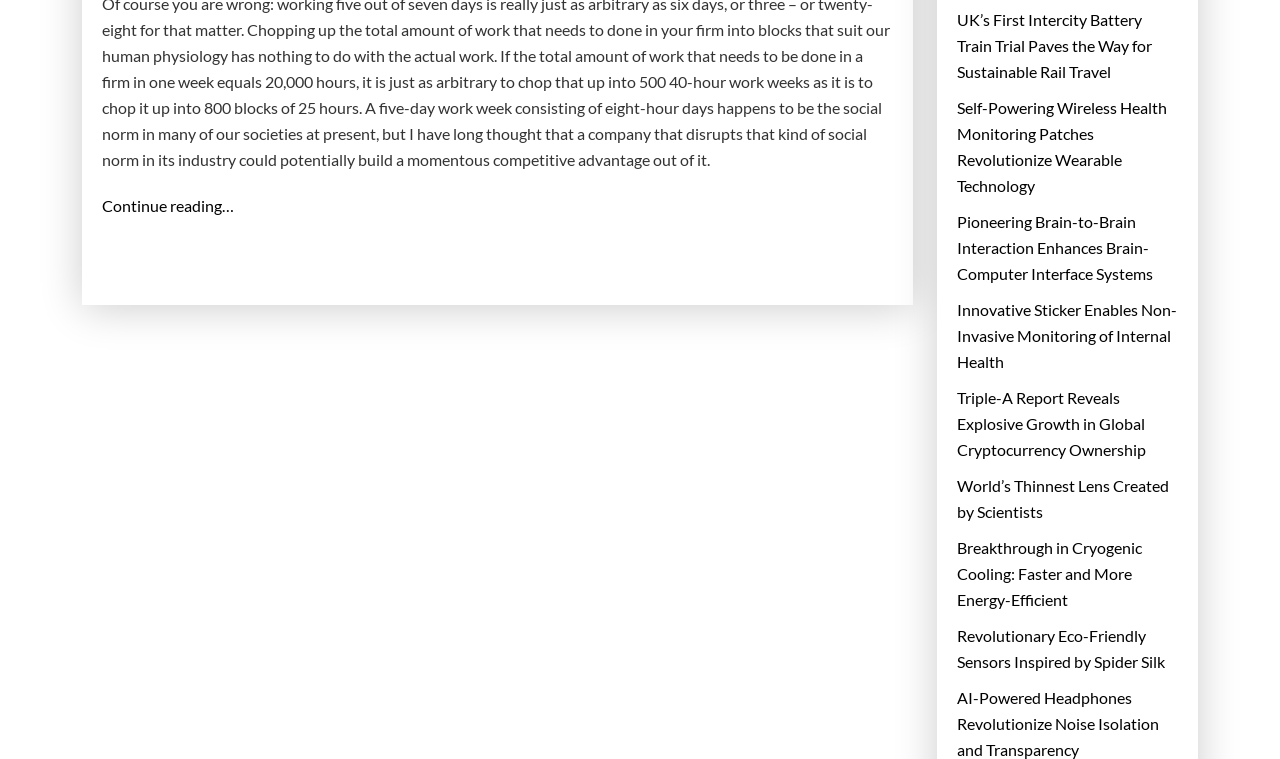Pinpoint the bounding box coordinates of the clickable area needed to execute the instruction: "Discover the pioneering brain-to-brain interaction". The coordinates should be specified as four float numbers between 0 and 1, i.e., [left, top, right, bottom].

[0.748, 0.275, 0.92, 0.377]